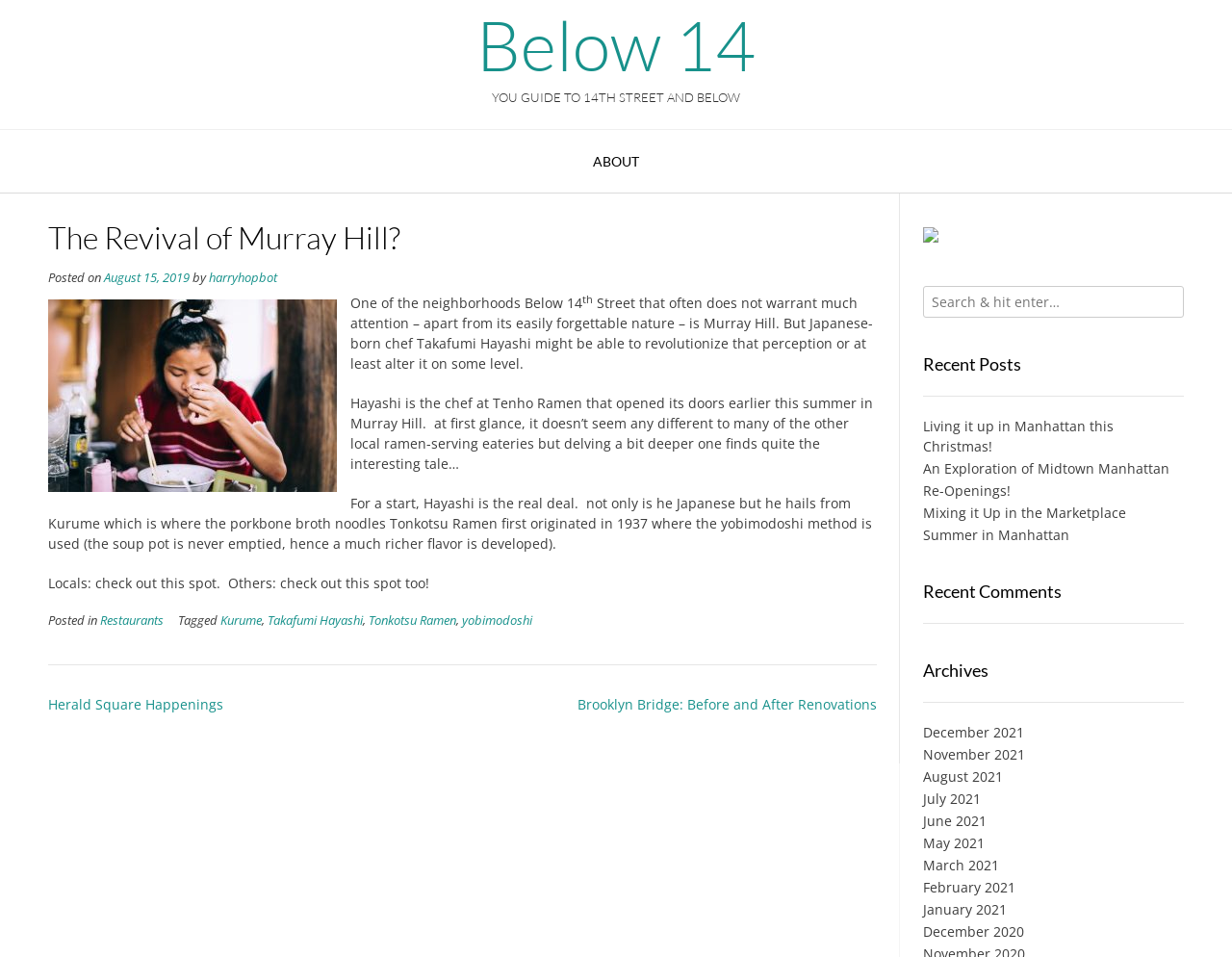Locate the bounding box coordinates of the area that needs to be clicked to fulfill the following instruction: "Check out the recent post 'Living it up in Manhattan this Christmas!'". The coordinates should be in the format of four float numbers between 0 and 1, namely [left, top, right, bottom].

[0.749, 0.435, 0.904, 0.475]